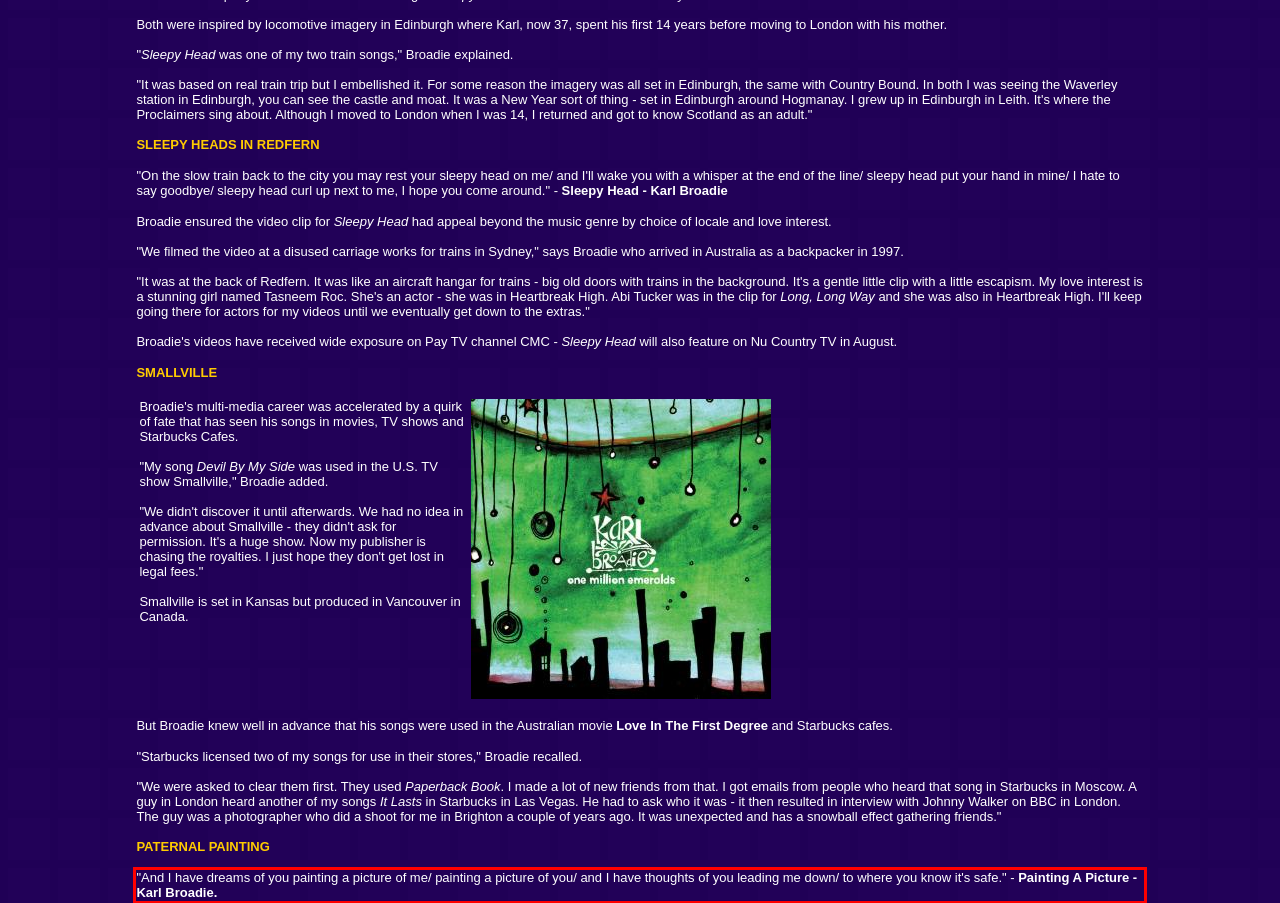Given a screenshot of a webpage, locate the red bounding box and extract the text it encloses.

"And I have dreams of you painting a picture of me/ painting a picture of you/ and I have thoughts of you leading me down/ to where you know it's safe." - Painting A Picture - Karl Broadie.